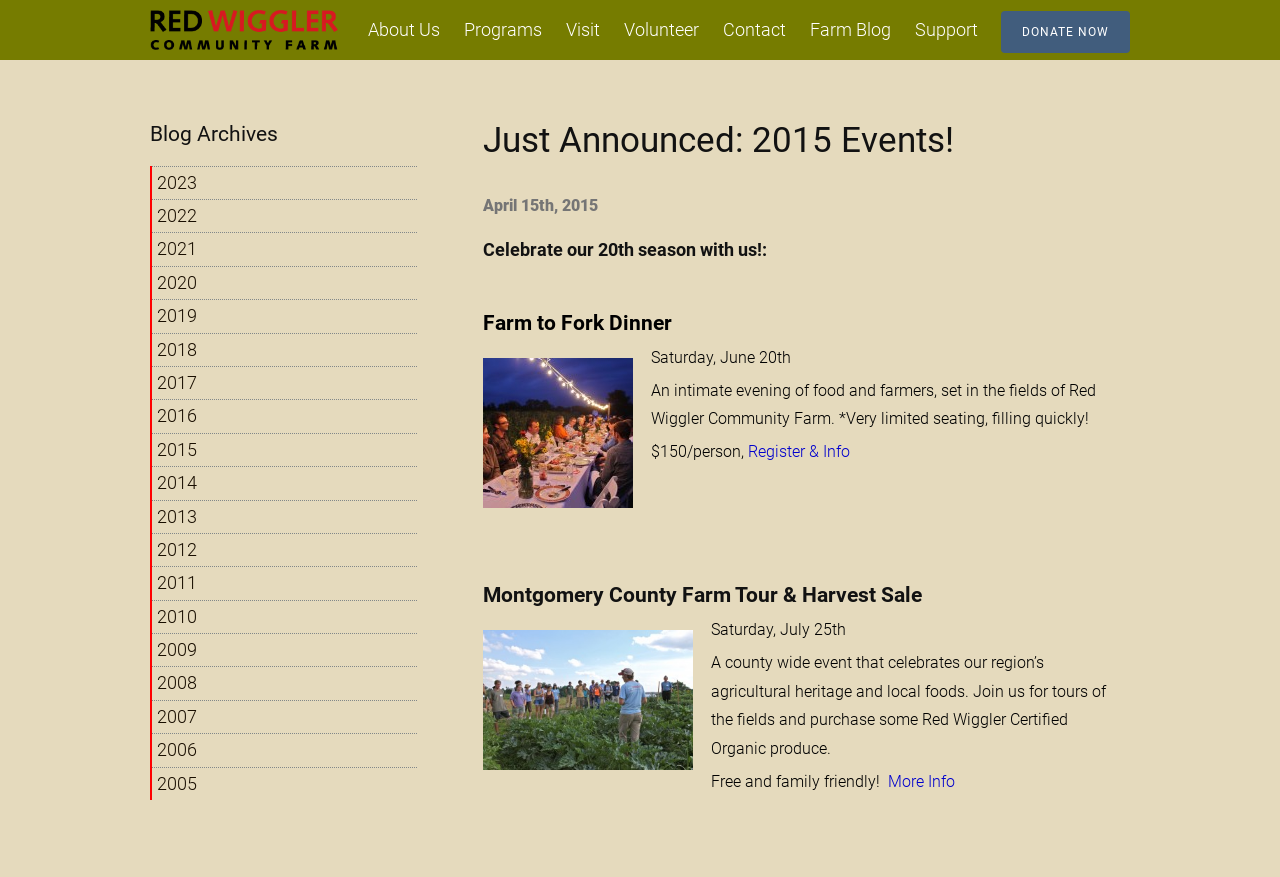Please identify the coordinates of the bounding box for the clickable region that will accomplish this instruction: "Click the logo".

[0.117, 0.0, 0.264, 0.068]